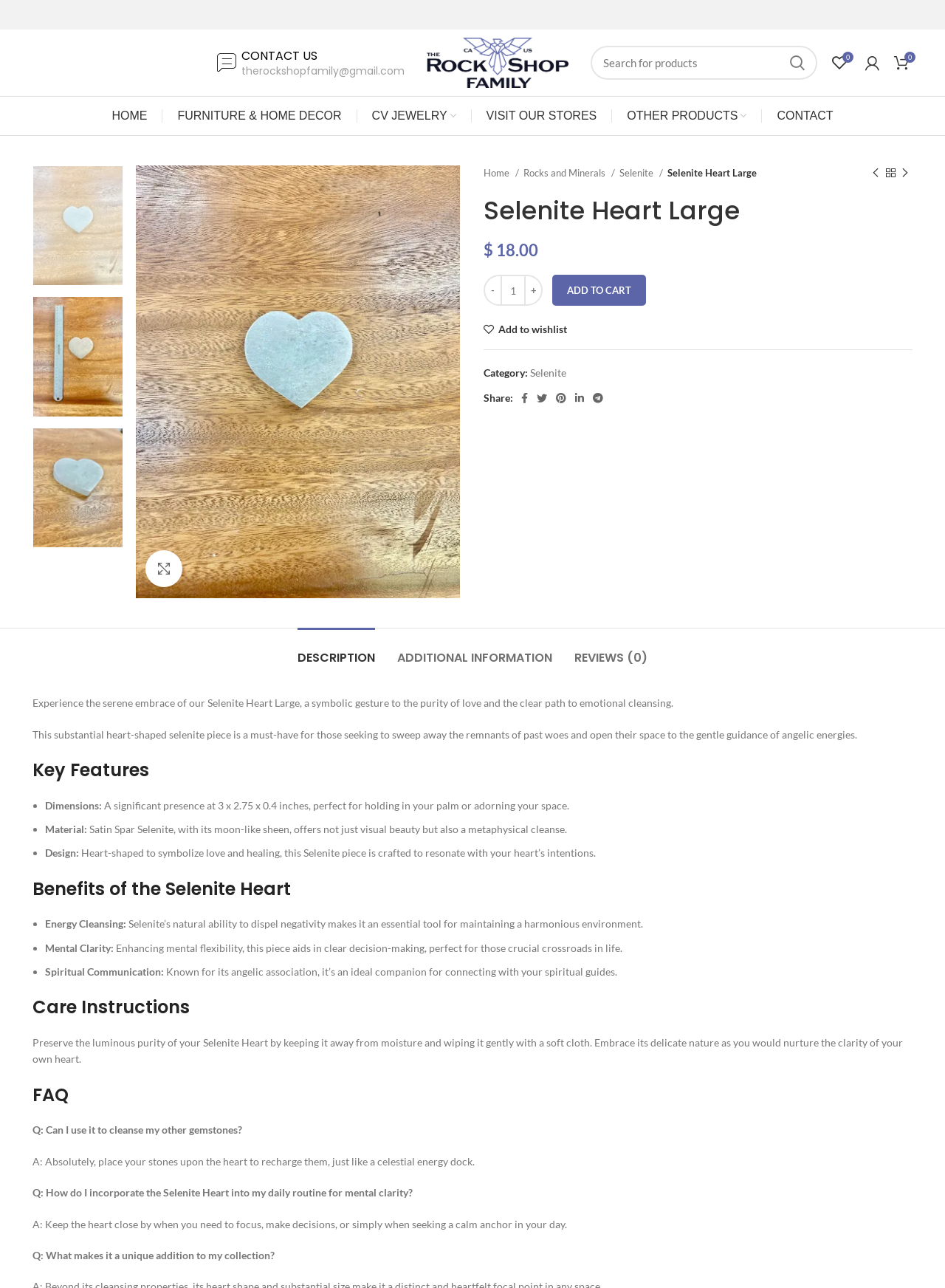Determine the bounding box coordinates for the element that should be clicked to follow this instruction: "View product details". The coordinates should be given as four float numbers between 0 and 1, in the format [left, top, right, bottom].

[0.49, 0.29, 0.833, 0.3]